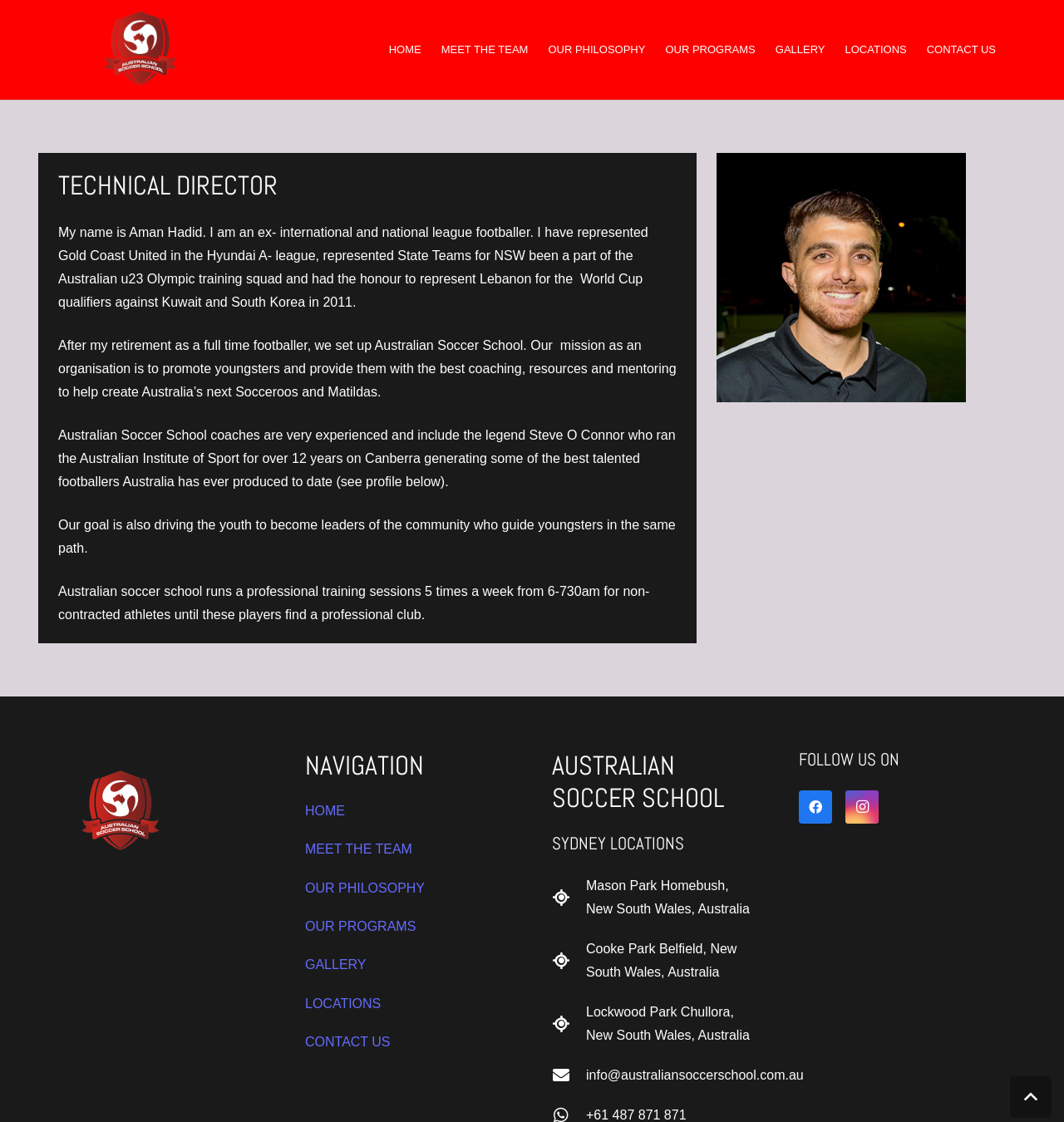Please identify the bounding box coordinates of the clickable area that will fulfill the following instruction: "Click HOME". The coordinates should be in the format of four float numbers between 0 and 1, i.e., [left, top, right, bottom].

[0.356, 0.0, 0.405, 0.089]